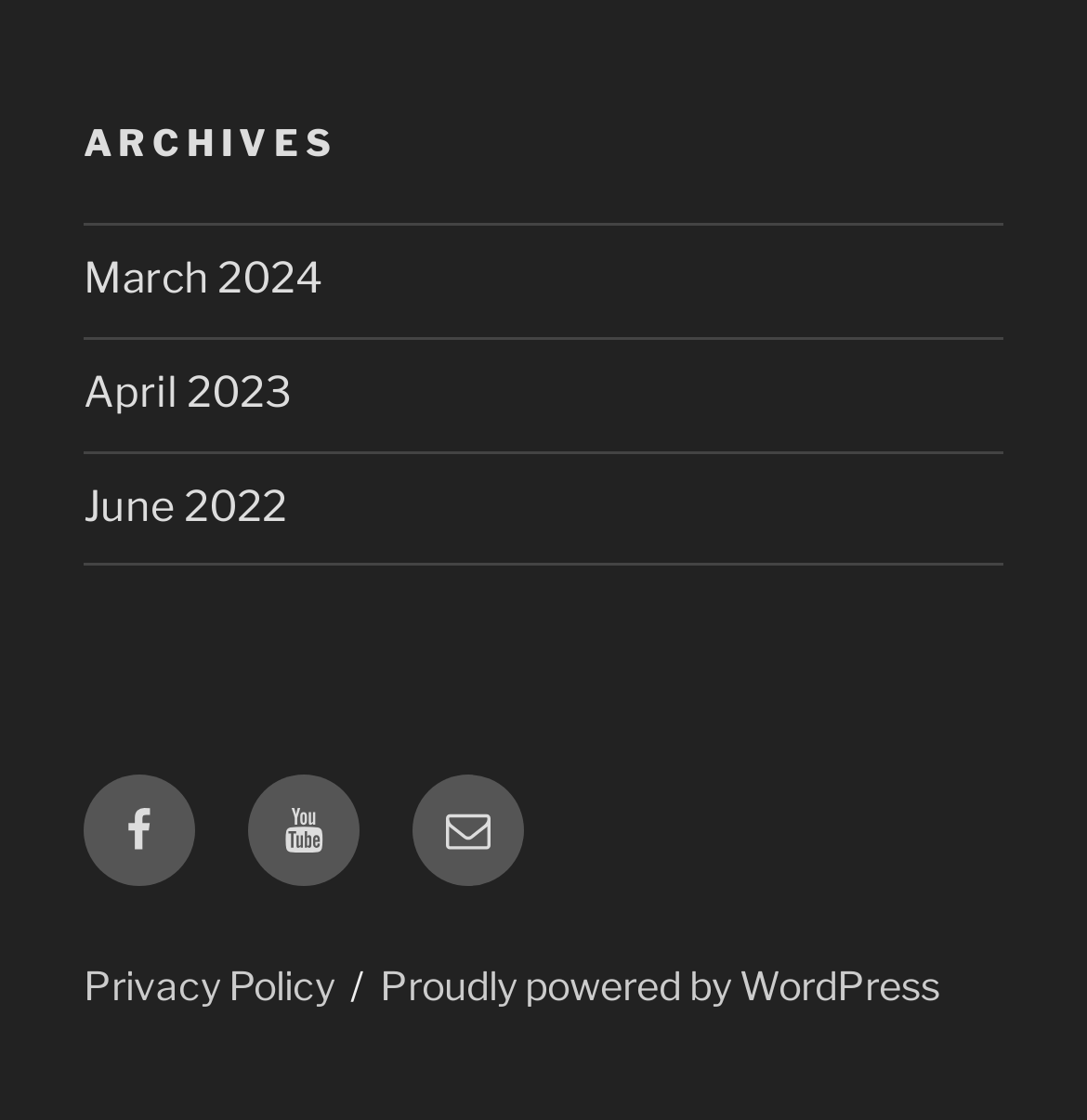How many social links are in the footer?
Using the image as a reference, answer the question with a short word or phrase.

3